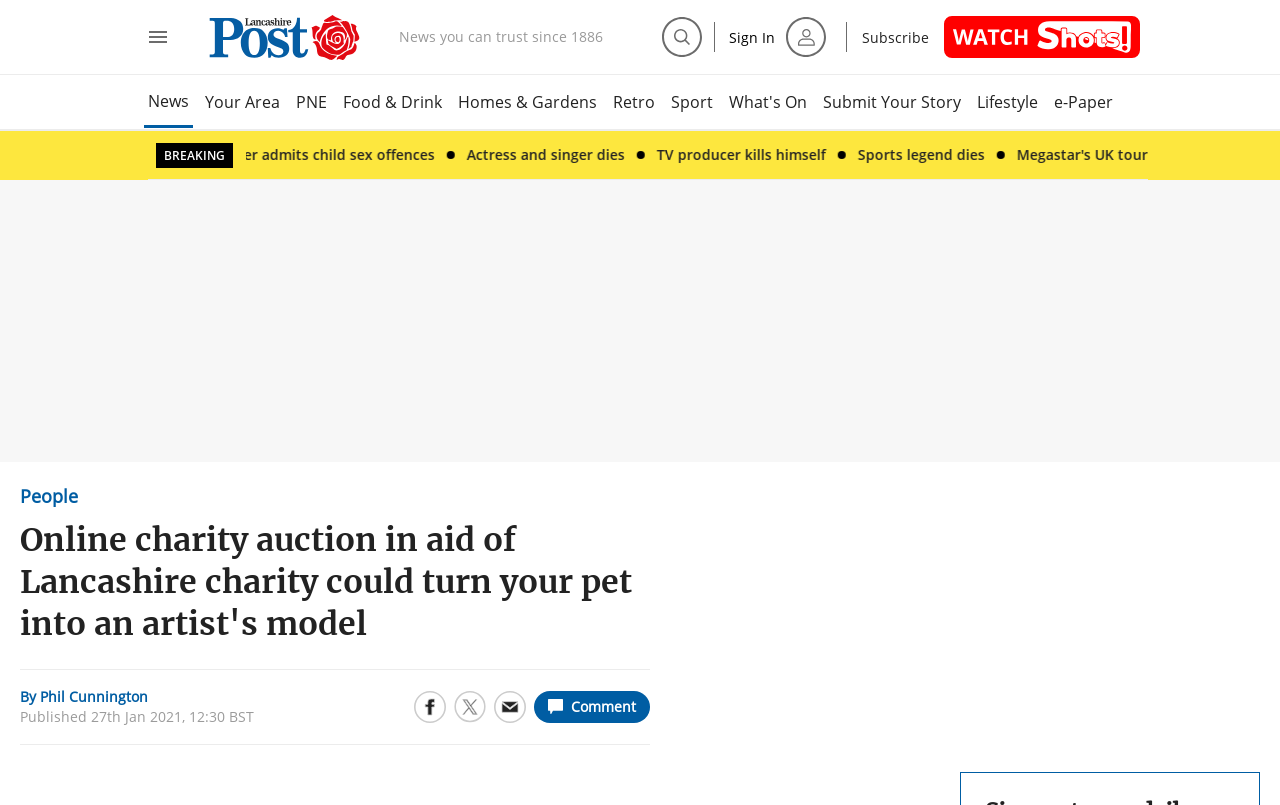What can be turned into an artist's model?
Based on the image, give a one-word or short phrase answer.

Pet